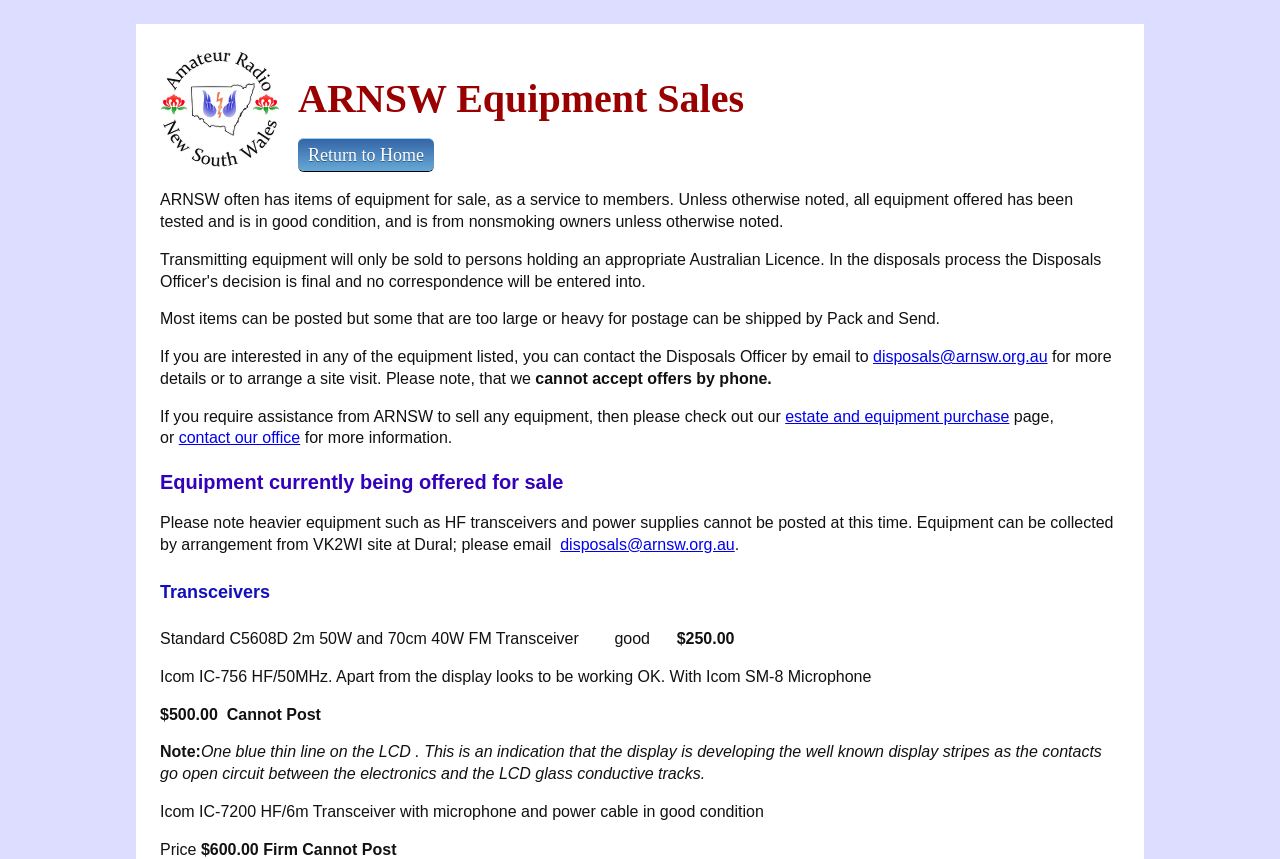How many transceivers are available for sale?
Please provide a single word or phrase as the answer based on the screenshot.

3